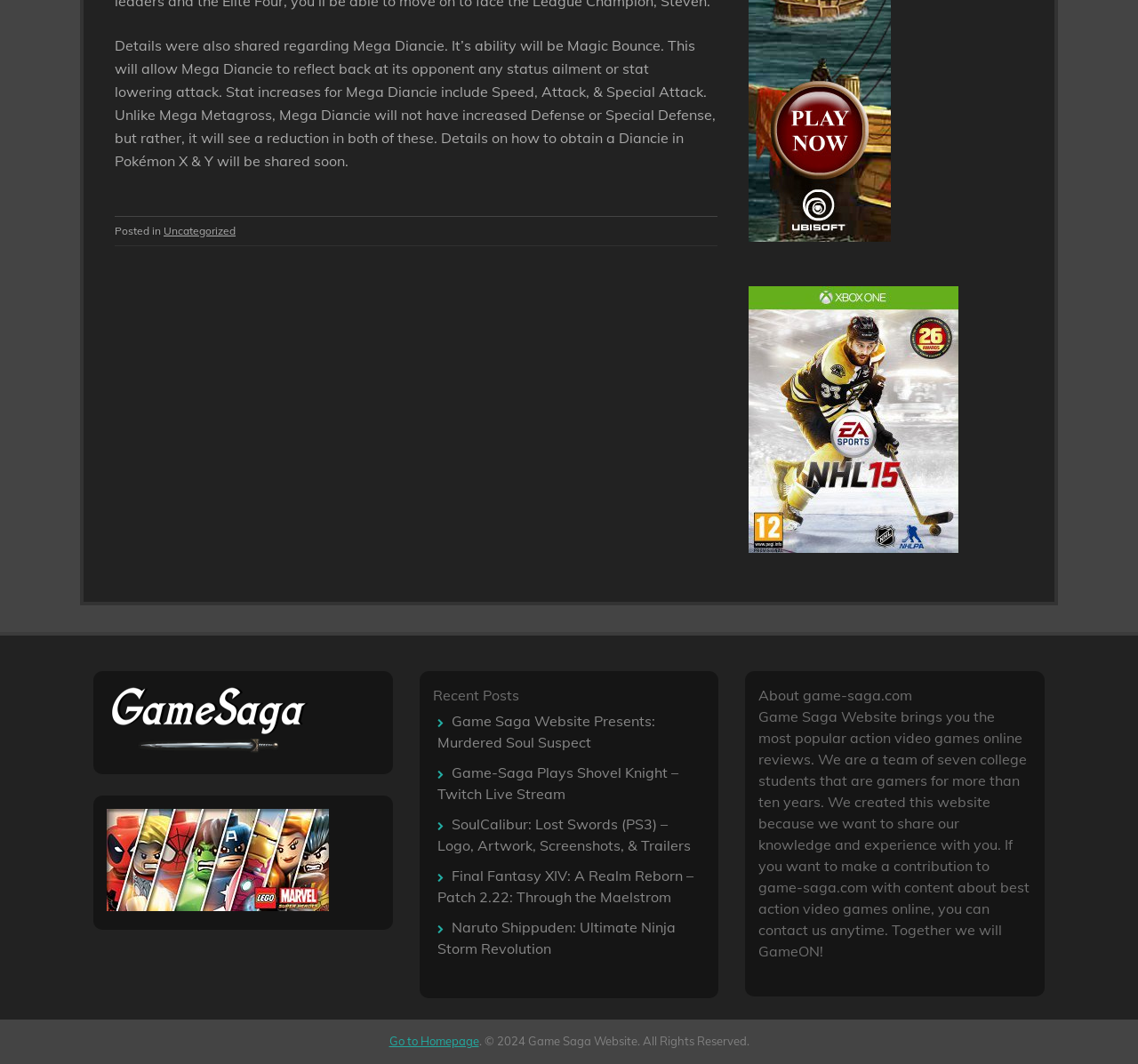Please provide a brief answer to the following inquiry using a single word or phrase:
How can users contribute to game-saga.com?

Contact us